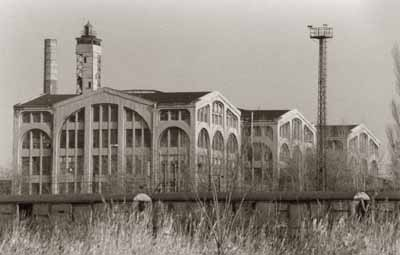Offer a detailed narrative of the scene shown in the image.

The image portrays a striking view of an abandoned factory, characterized by its distinct architectural design featuring large arched windows. The factory exudes a sense of both historical significance and decay, as evidenced by its weathered facade. Surrounding the building, tall grasses and weeds emphasize the neglect and abandonment of the site, hinting at the passage of time since it ceased operations. In the background, a solitary tower structure further adds to the industrial atmosphere of the location, suggesting remnants of a once-thriving activity hub. The monochromatic tone of the image enhances the melancholic feel, capturing a poignant moment in the narrative of industrial decline, particularly within the landscape of Hungary's industrial heartland.